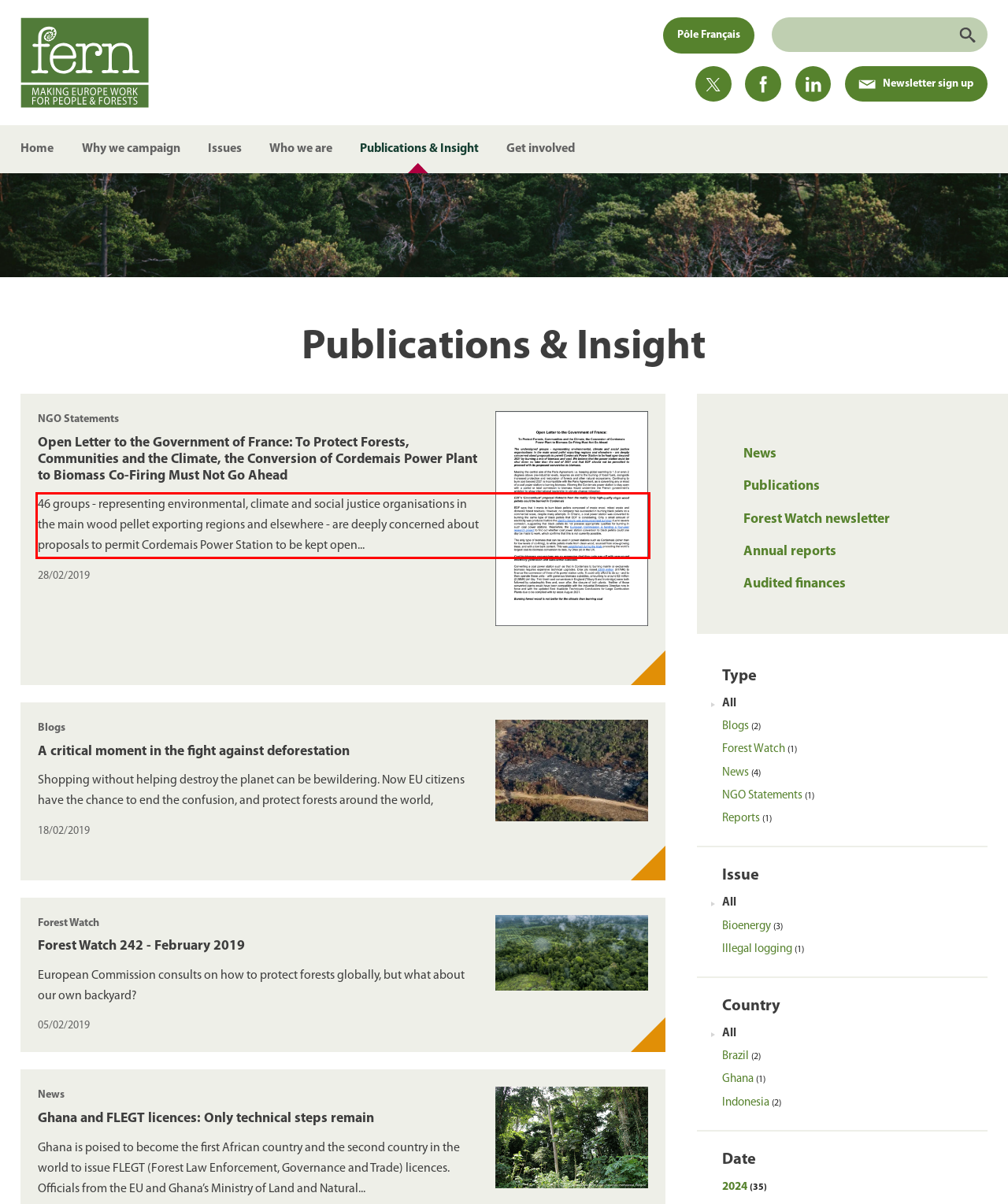Using OCR, extract the text content found within the red bounding box in the given webpage screenshot.

46 groups - representing environmental, climate and social justice organisations in the main wood pellet exporting regions and elsewhere - are deeply concerned about proposals to permit Cordemais Power Station to be kept open...